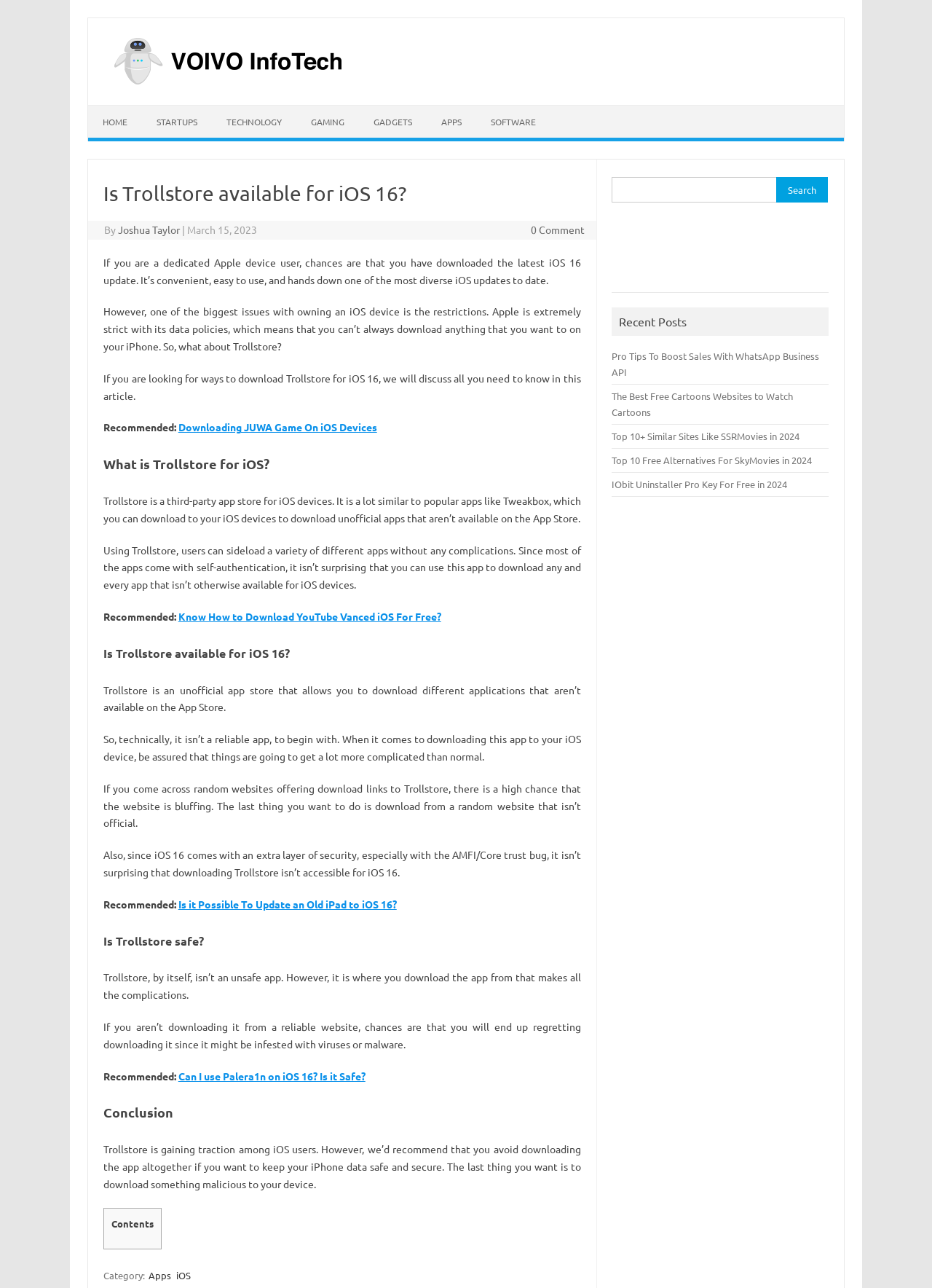Please provide the main heading of the webpage content.

Is Trollstore available for iOS 16?